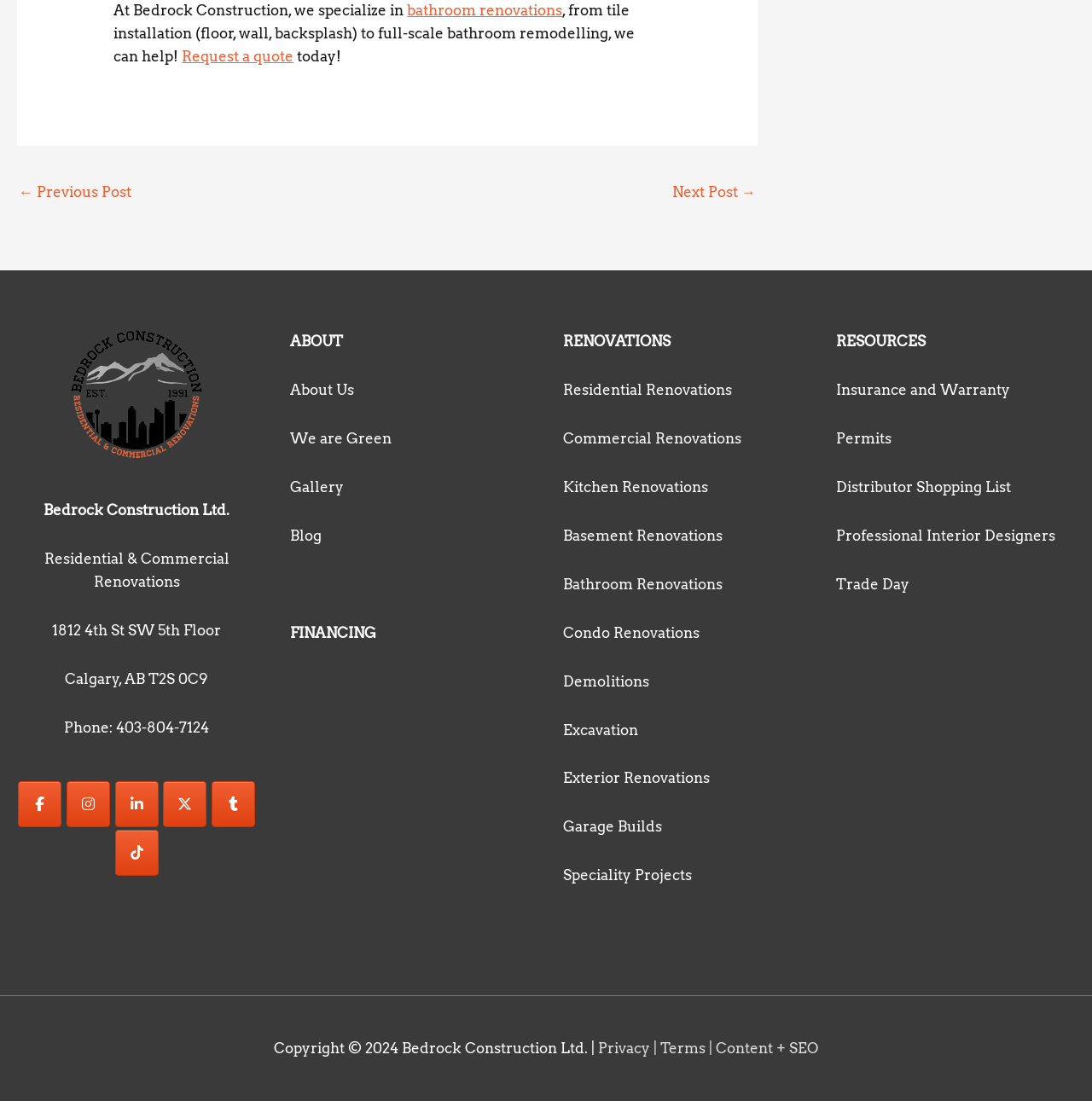What is the address of Bedrock Construction?
Offer a detailed and full explanation in response to the question.

The address of Bedrock Construction can be found at the bottom of the webpage, in the contact information section, where it is listed as '1812 4th St SW 5th Floor, Calgary, AB T2S 0C9'.